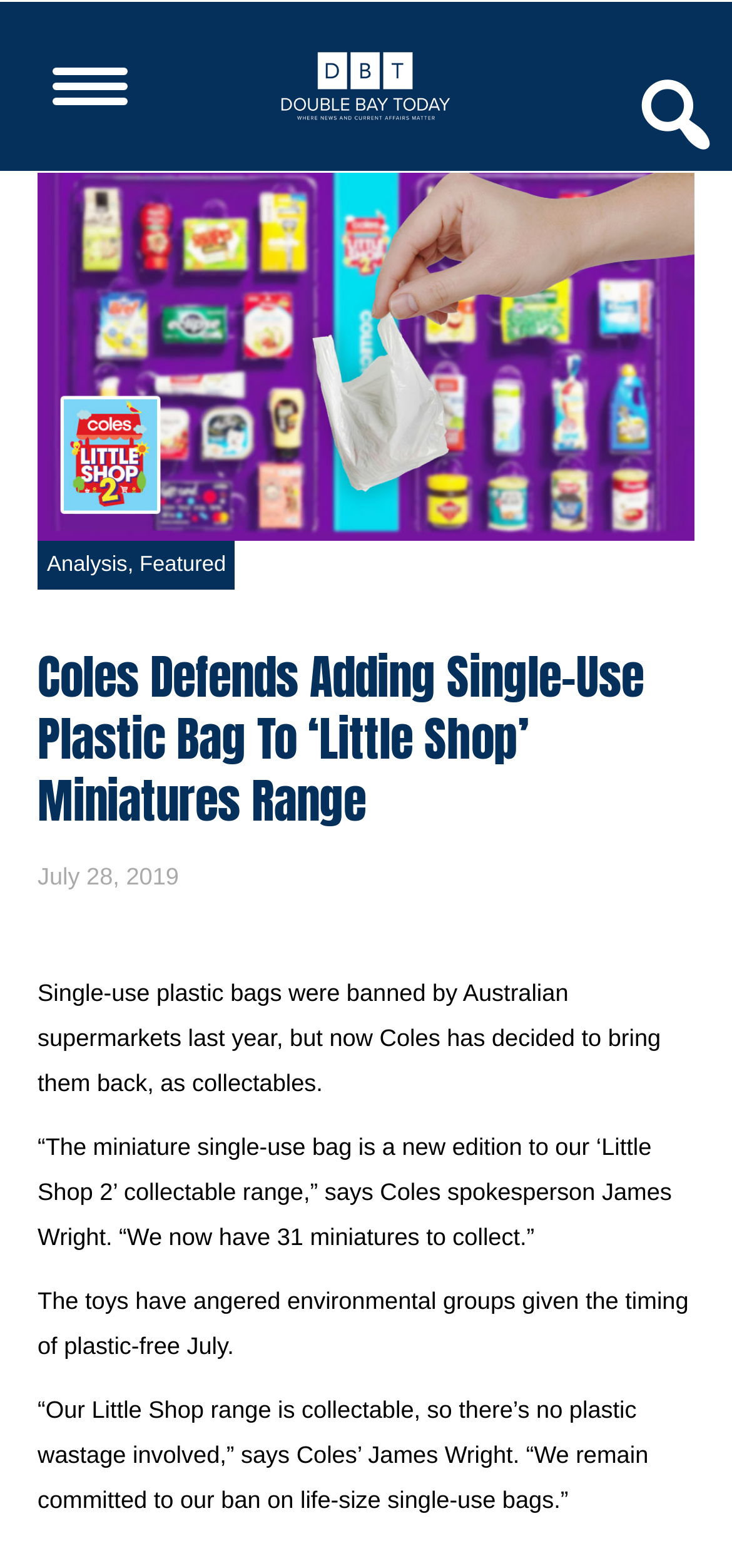With reference to the image, please provide a detailed answer to the following question: What is Coles' stance on single-use plastic bags?

The article quotes Coles spokesperson James Wright as saying that Coles remains committed to their ban on life-size single-use plastic bags, despite introducing miniature versions as collectables.